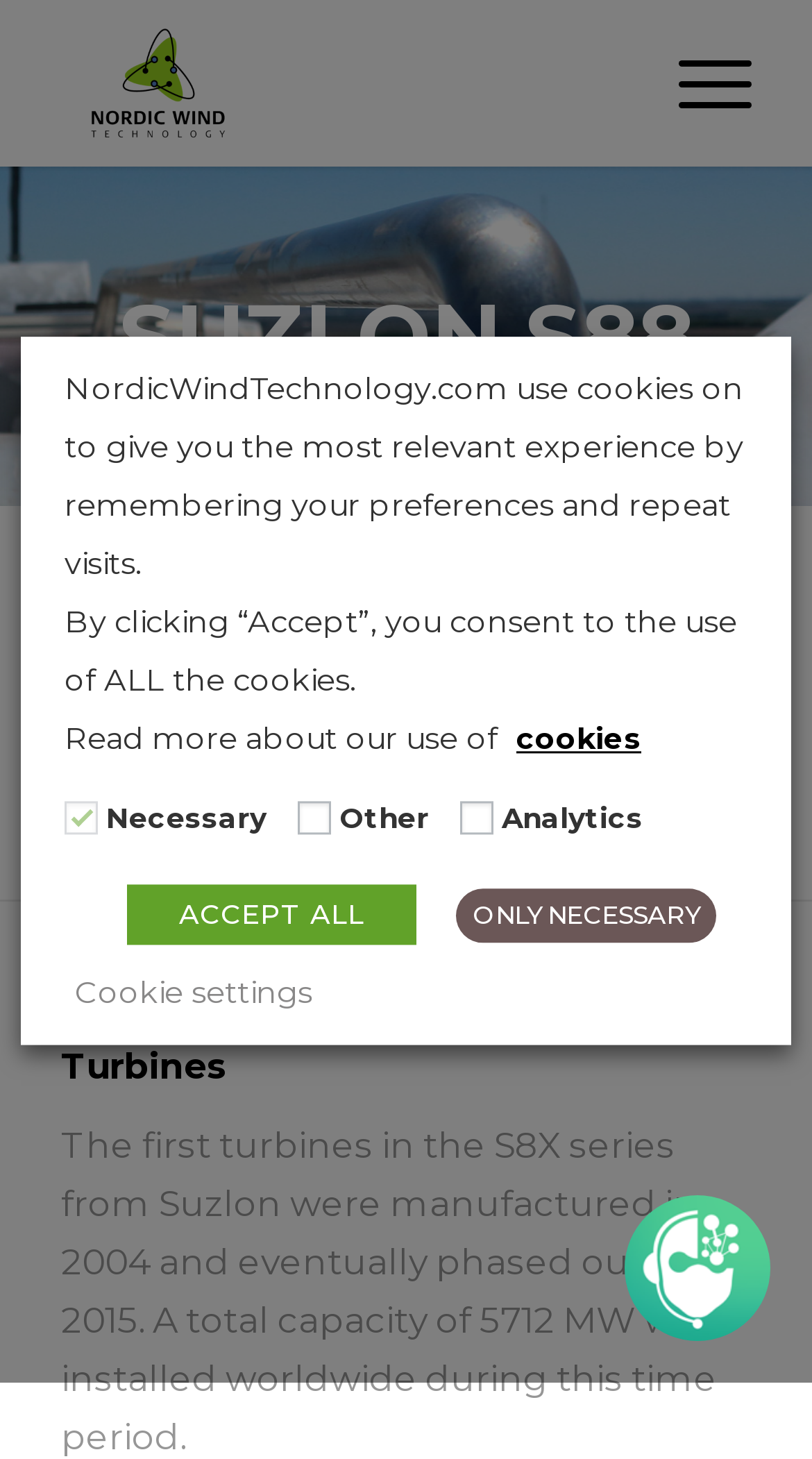How many types of cookies are mentioned in the cookie consent dialog?
Using the information from the image, provide a comprehensive answer to the question.

From the checkbox elements 'Necessary', 'Other', and 'Analytics' in the dialog 'cookieconsent', we can see that there are three types of cookies mentioned.